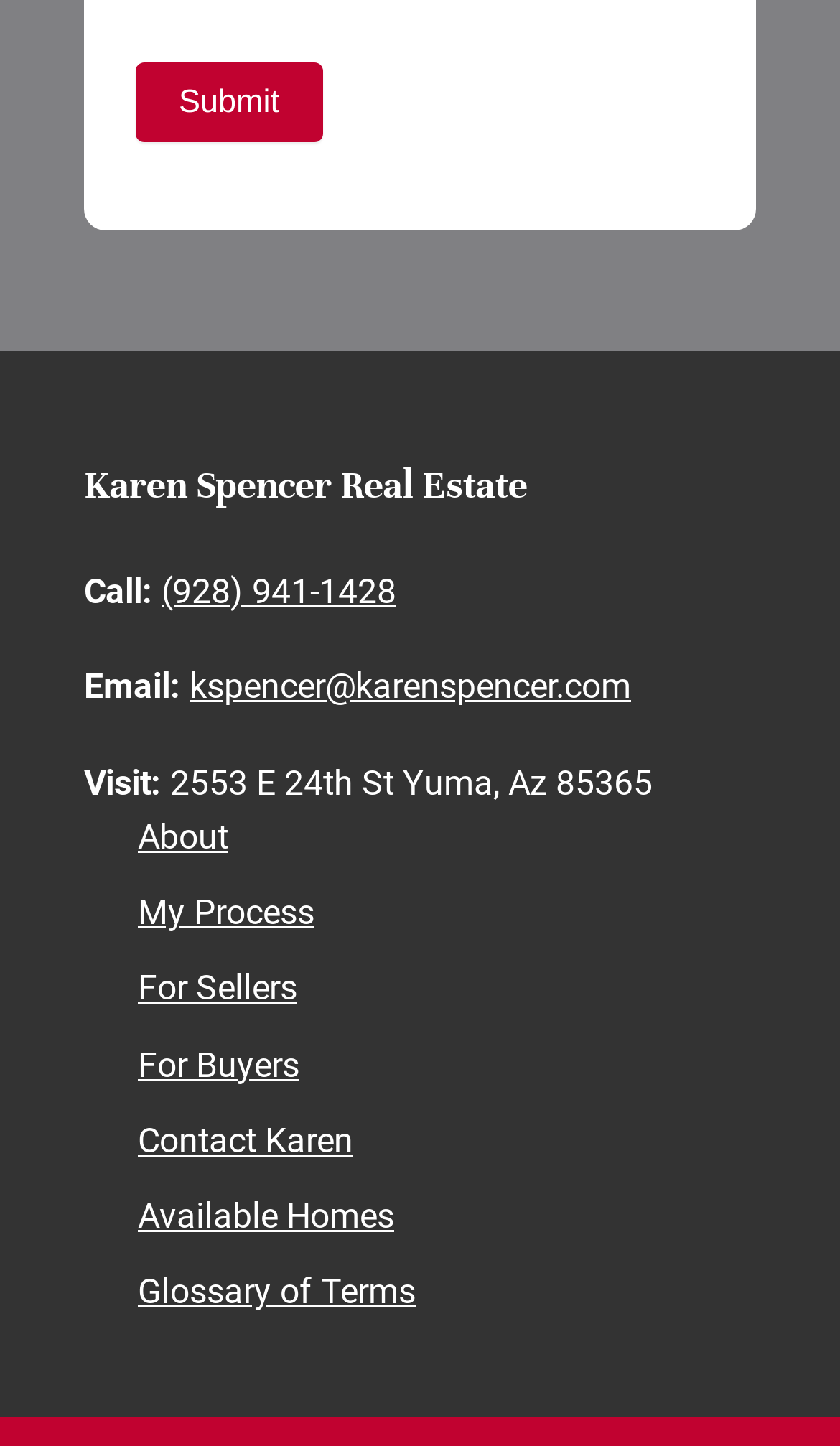What is the email address to contact?
Give a single word or phrase answer based on the content of the image.

kspencer@karenspencer.com